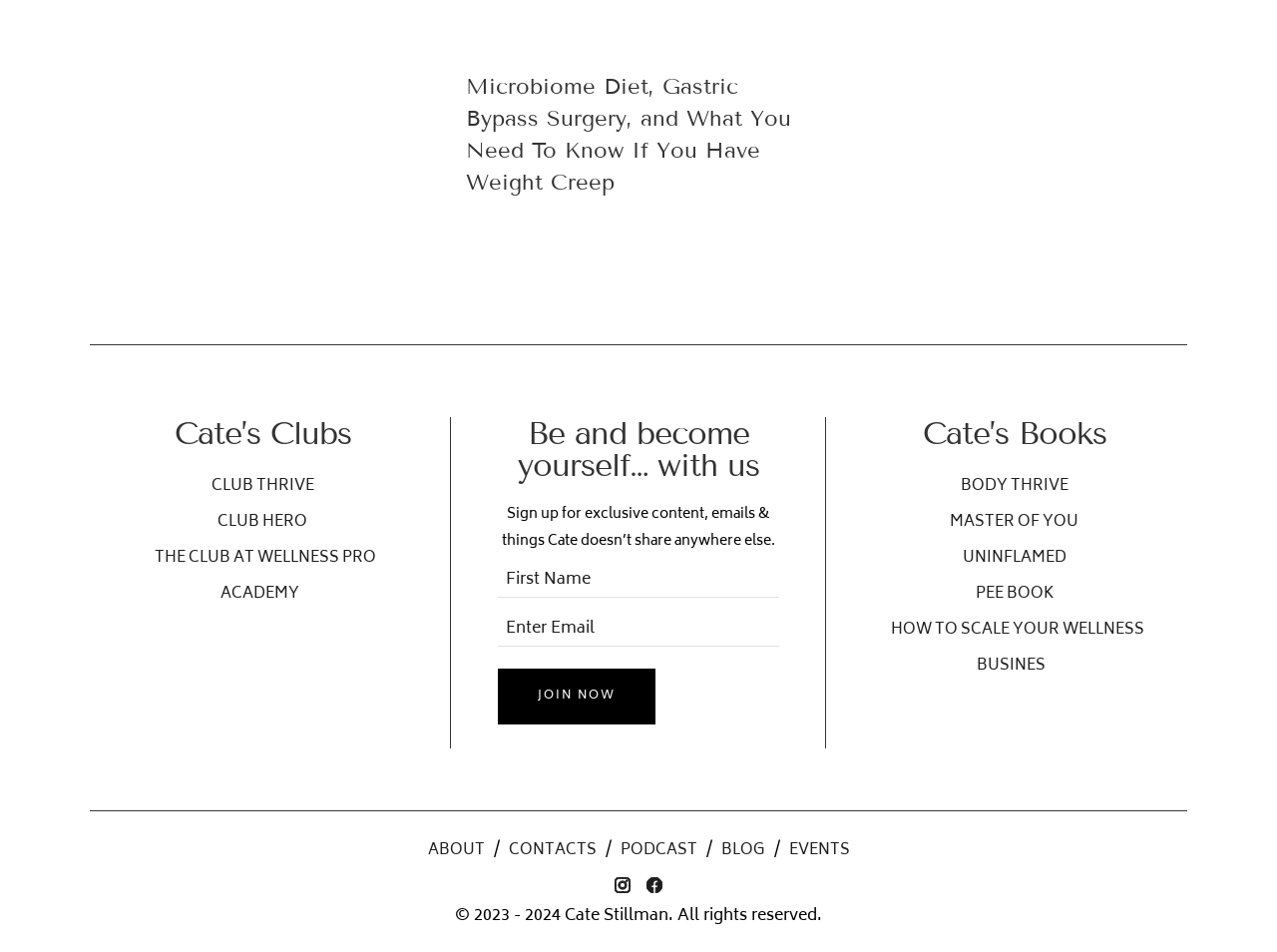Locate the bounding box coordinates of the item that should be clicked to fulfill the instruction: "Click the 'BODY THRIVE' book link".

[0.747, 0.497, 0.841, 0.525]